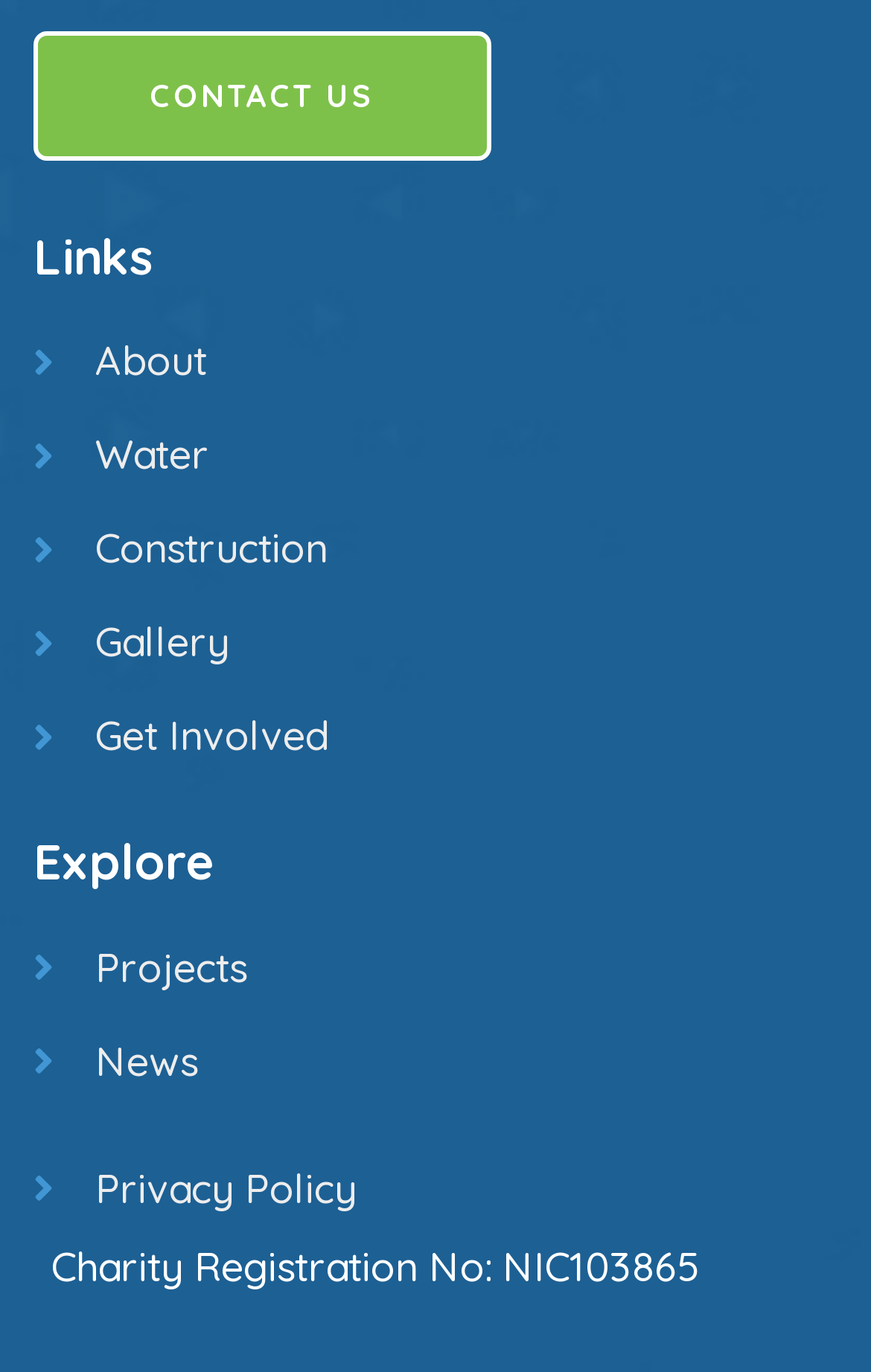Please identify the bounding box coordinates for the region that you need to click to follow this instruction: "explore news".

[0.038, 0.751, 0.962, 0.795]